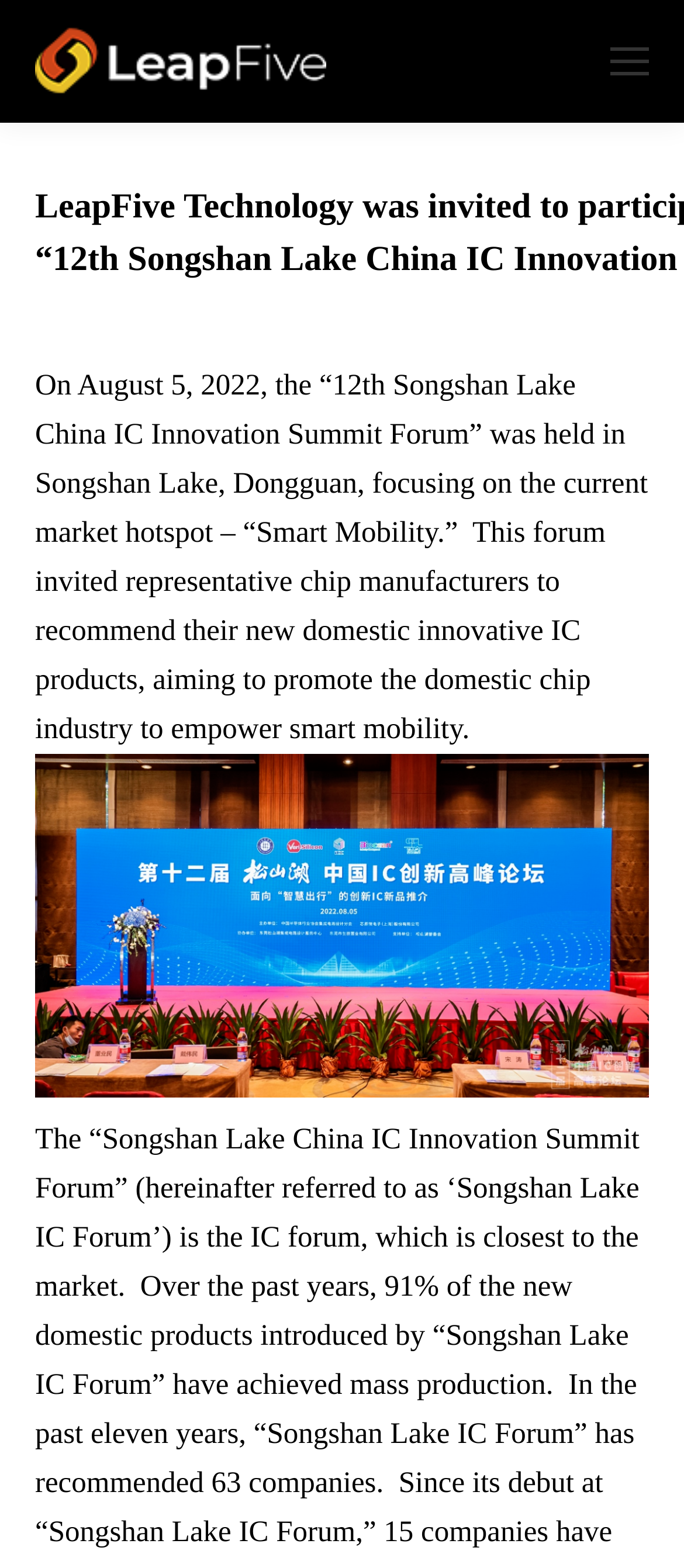Provide a one-word or short-phrase answer to the question:
What is the purpose of the '12th Songshan Lake China IC Innovation Summit Forum'?

Promote domestic chip industry